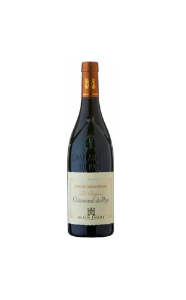Provide a comprehensive description of the image.

This image features a bottle of wine from the prestigious Châteauneuf-du-Pape region, known for its rich and complex blends. The elegant bottle is sealed with a shimmering gold cap, showcasing the traditional design associated with high-quality wines. The label prominently displays the wine's name, indicating its origin and vintage, alongside the estate's branding. This particular wine is crafted from a medley of varietals, reflecting the unique terroir of Châteauneuf-du-Pape. The bottle's refined appearance suggests a sophisticated profile, perfect for pairing with rich dishes or enjoying on special occasions.